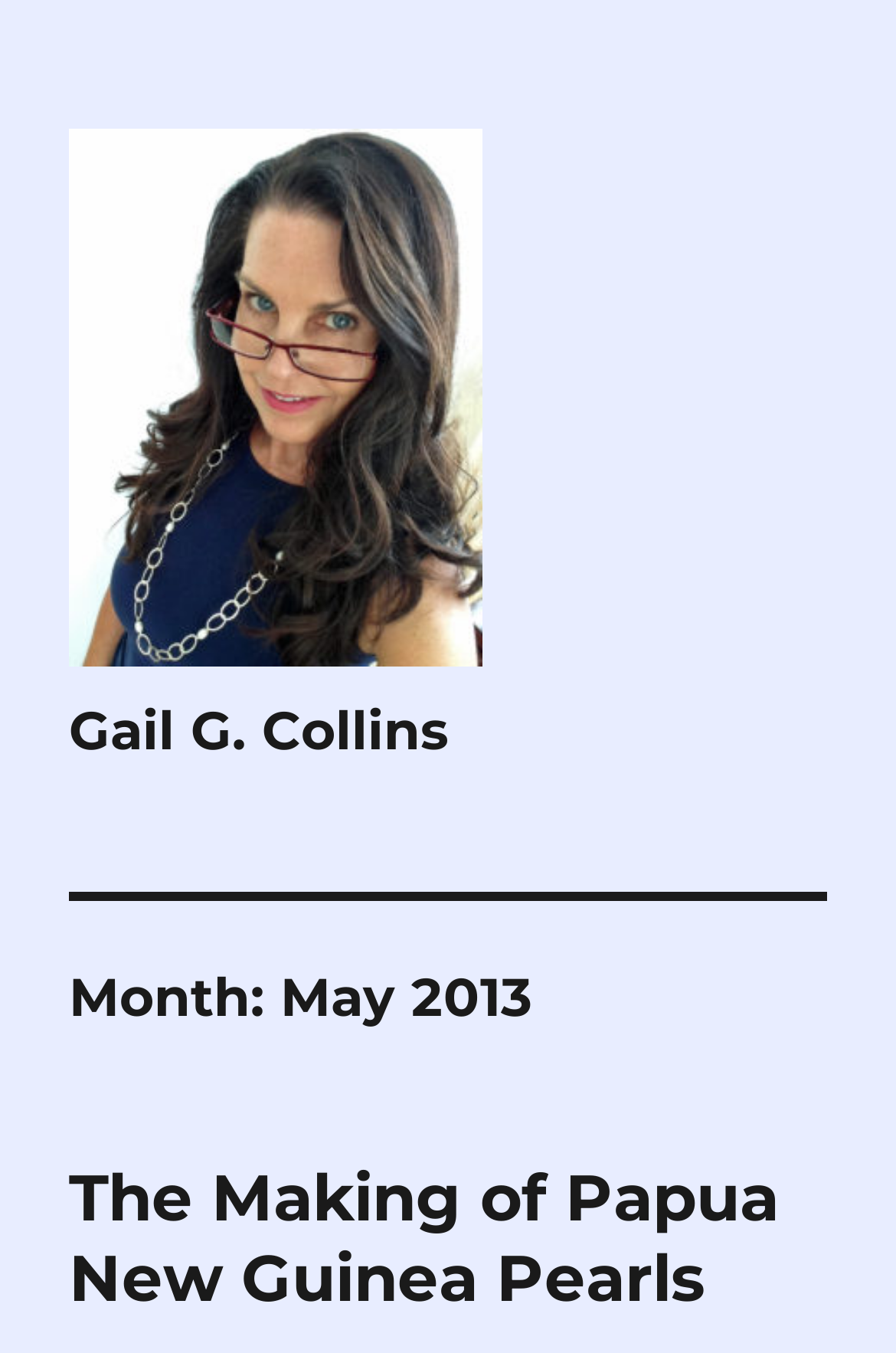Find the bounding box coordinates for the element described here: "Gail G. Collins".

[0.077, 0.516, 0.5, 0.564]